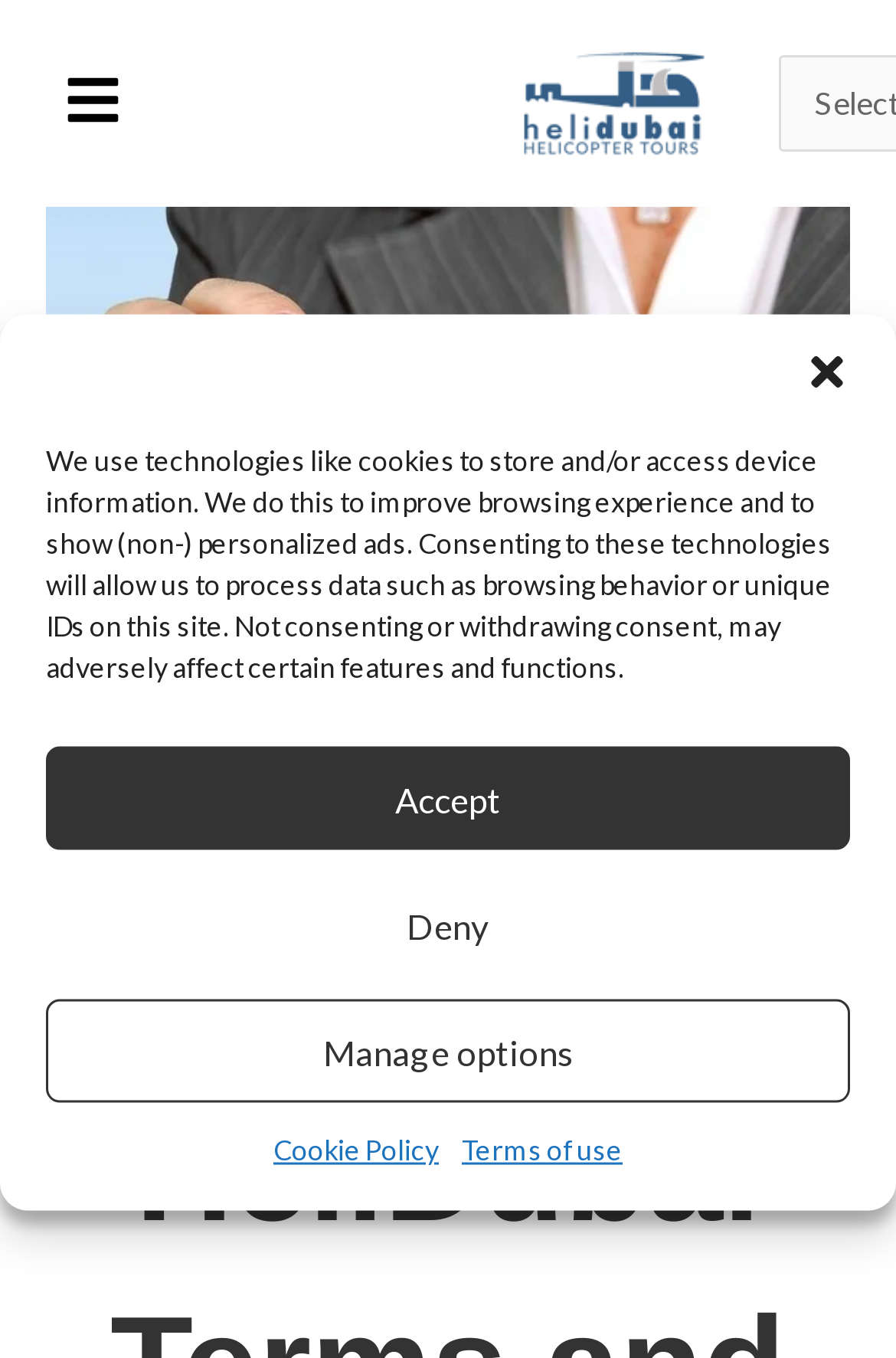Predict the bounding box coordinates of the area that should be clicked to accomplish the following instruction: "Close the privacy dialog". The bounding box coordinates should consist of four float numbers between 0 and 1, i.e., [left, top, right, bottom].

[0.897, 0.257, 0.949, 0.291]